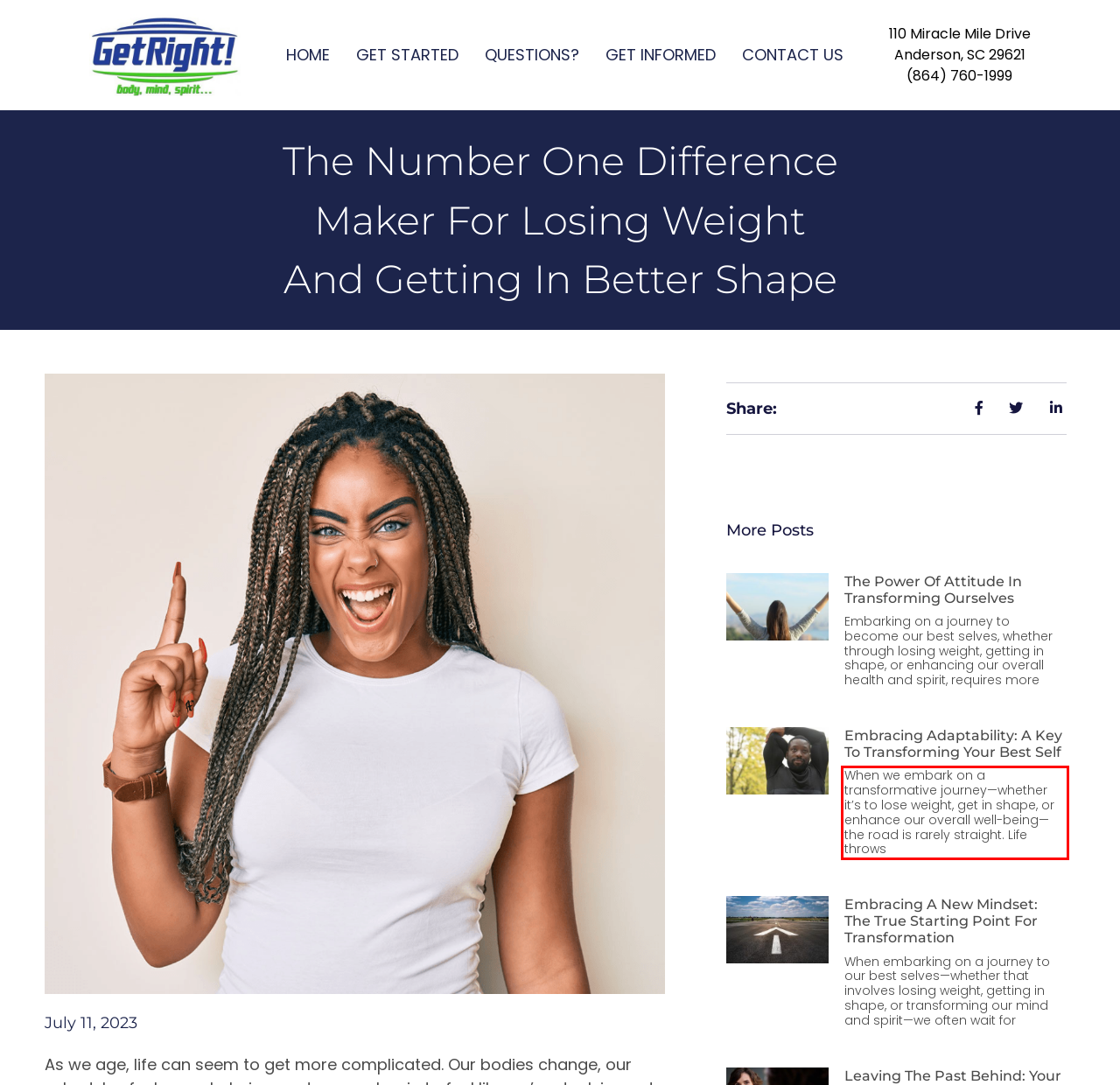You are provided with a screenshot of a webpage that includes a red bounding box. Extract and generate the text content found within the red bounding box.

When we embark on a transformative journey—whether it’s to lose weight, get in shape, or enhance our overall well-being—the road is rarely straight. Life throws